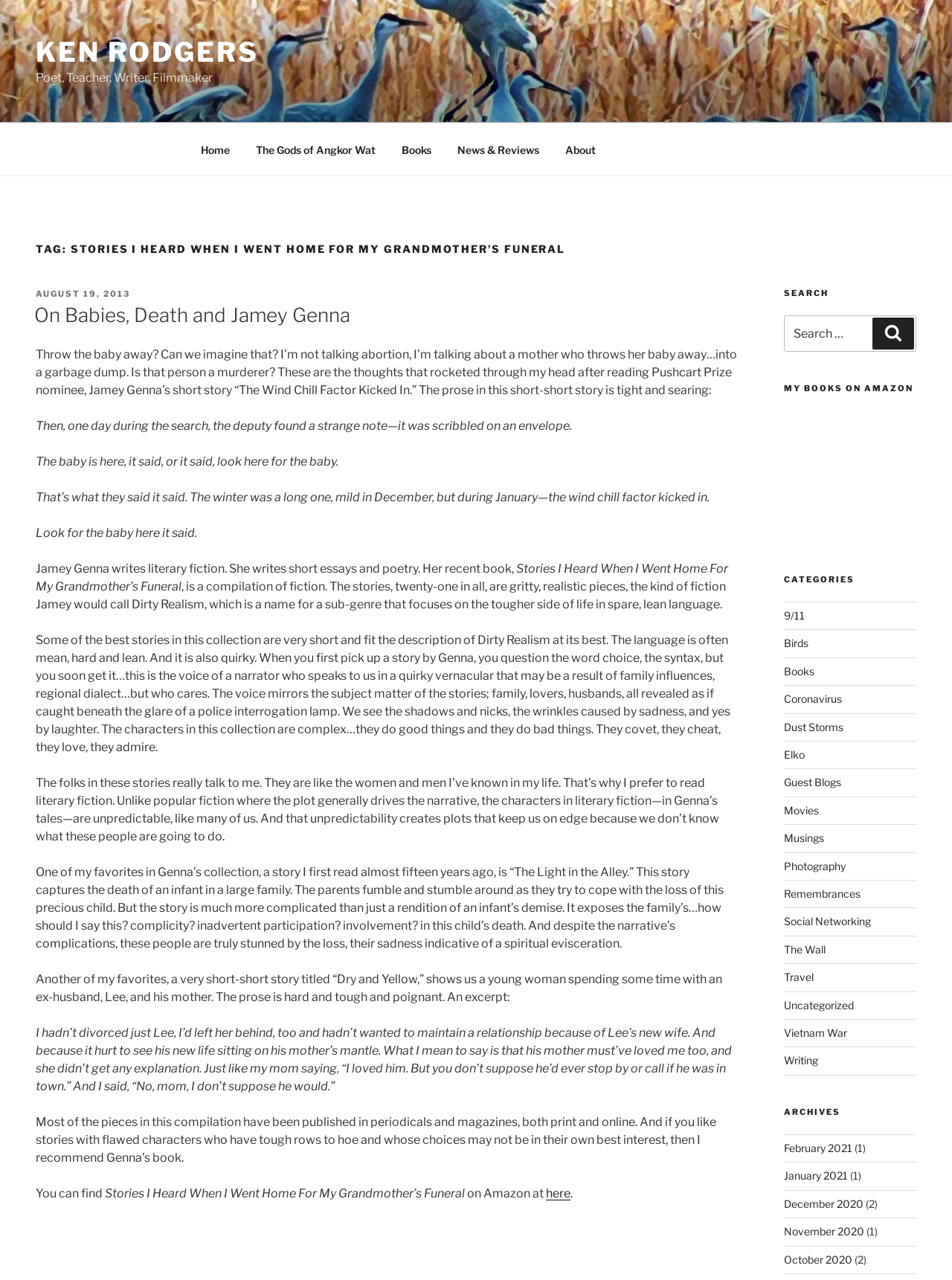Find the bounding box of the web element that fits this description: "August 19, 2013".

[0.038, 0.226, 0.137, 0.234]